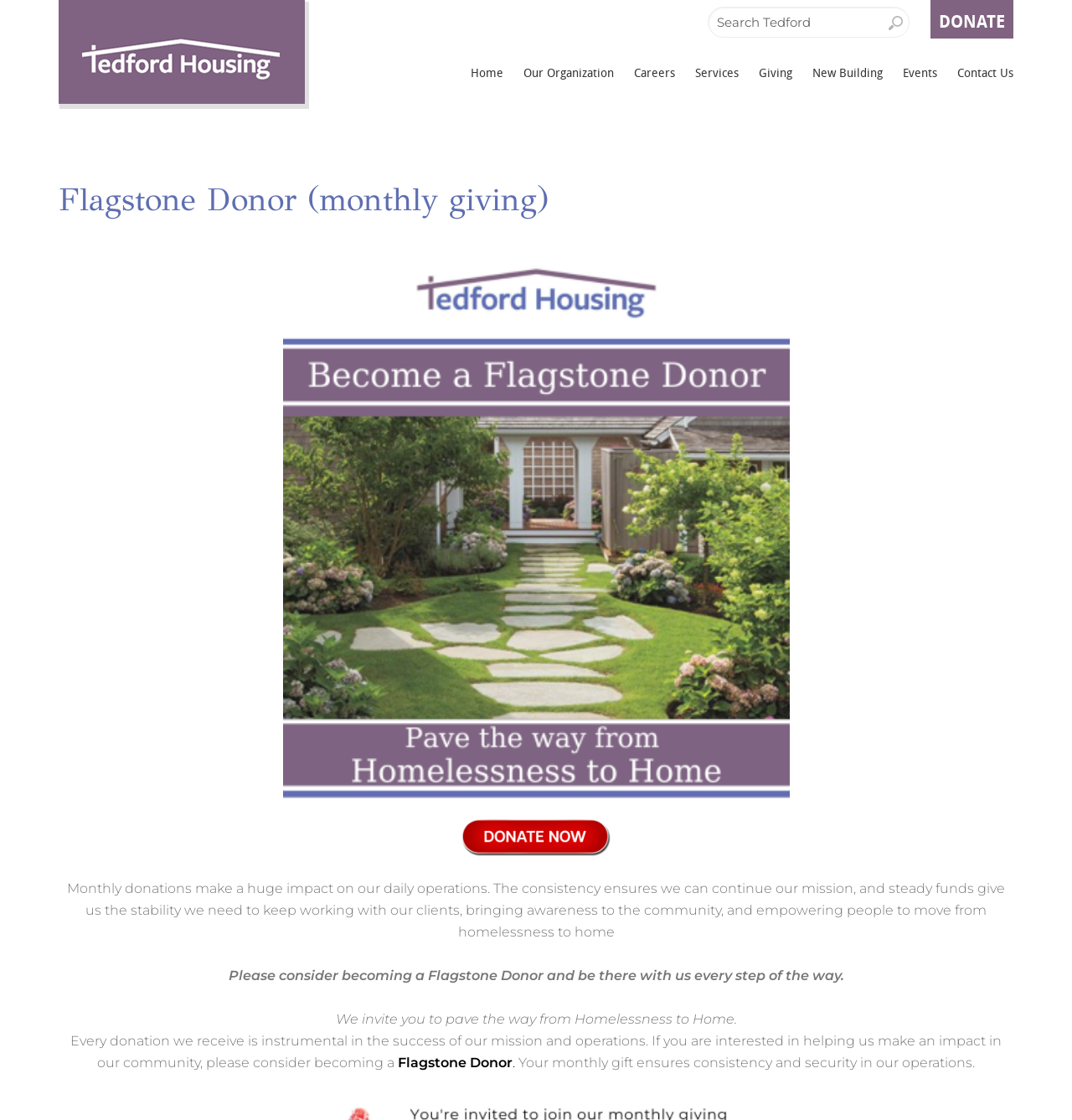Identify the bounding box coordinates of the part that should be clicked to carry out this instruction: "Click DONATE".

[0.876, 0.012, 0.938, 0.028]